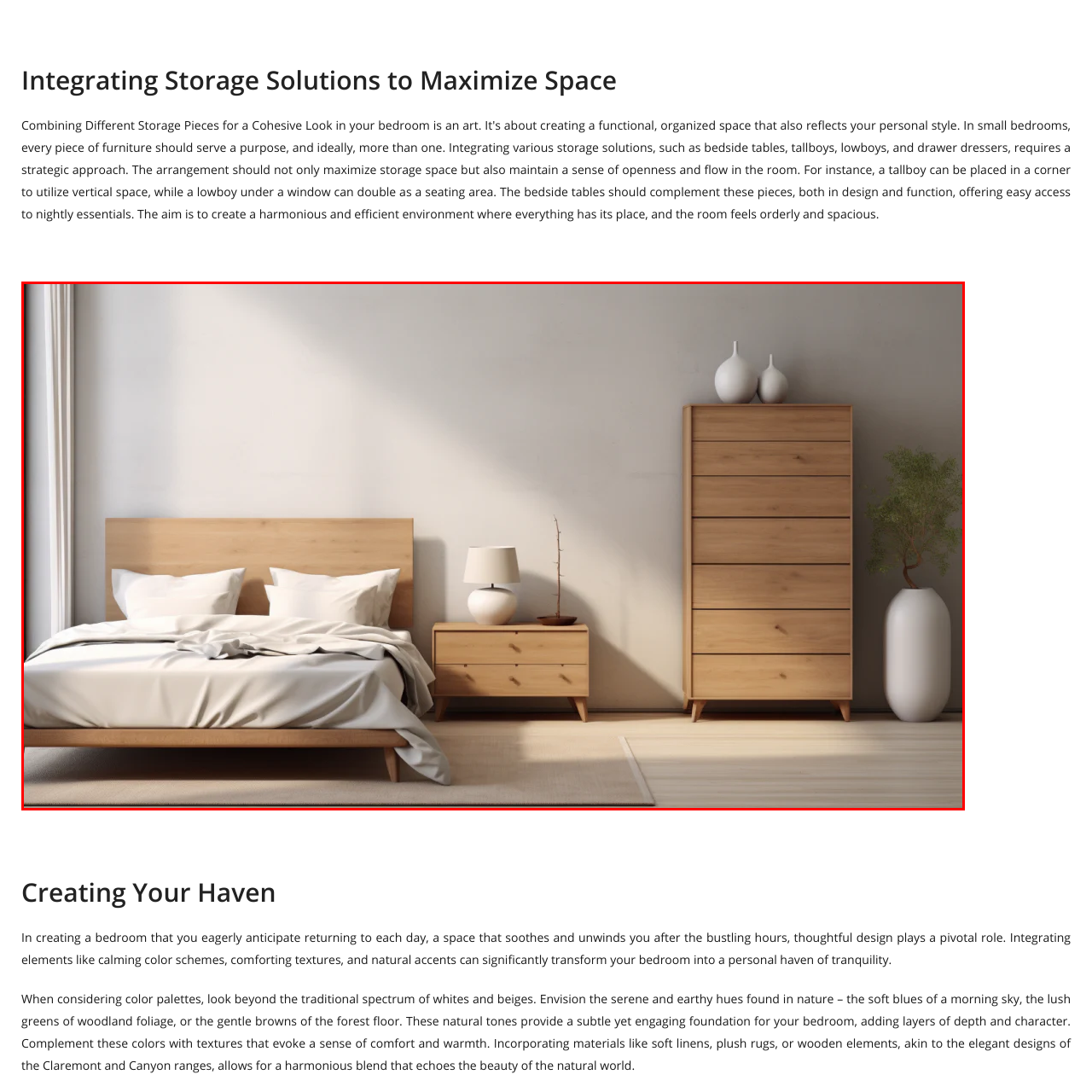Check the content in the red bounding box and reply to the question using a single word or phrase:
What is the purpose of the dresser?

Providing storage